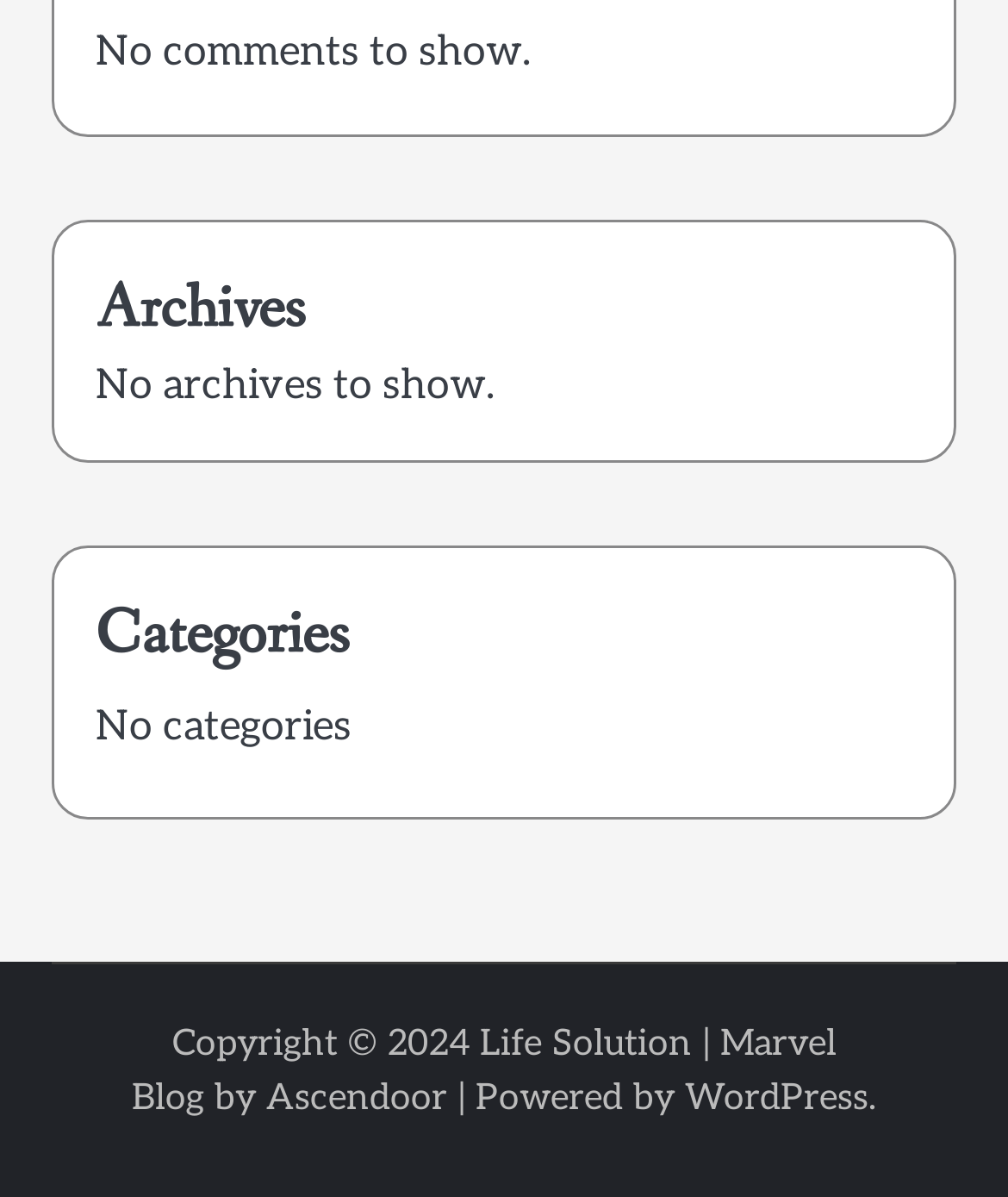What is the copyright year? Based on the image, give a response in one word or a short phrase.

2024